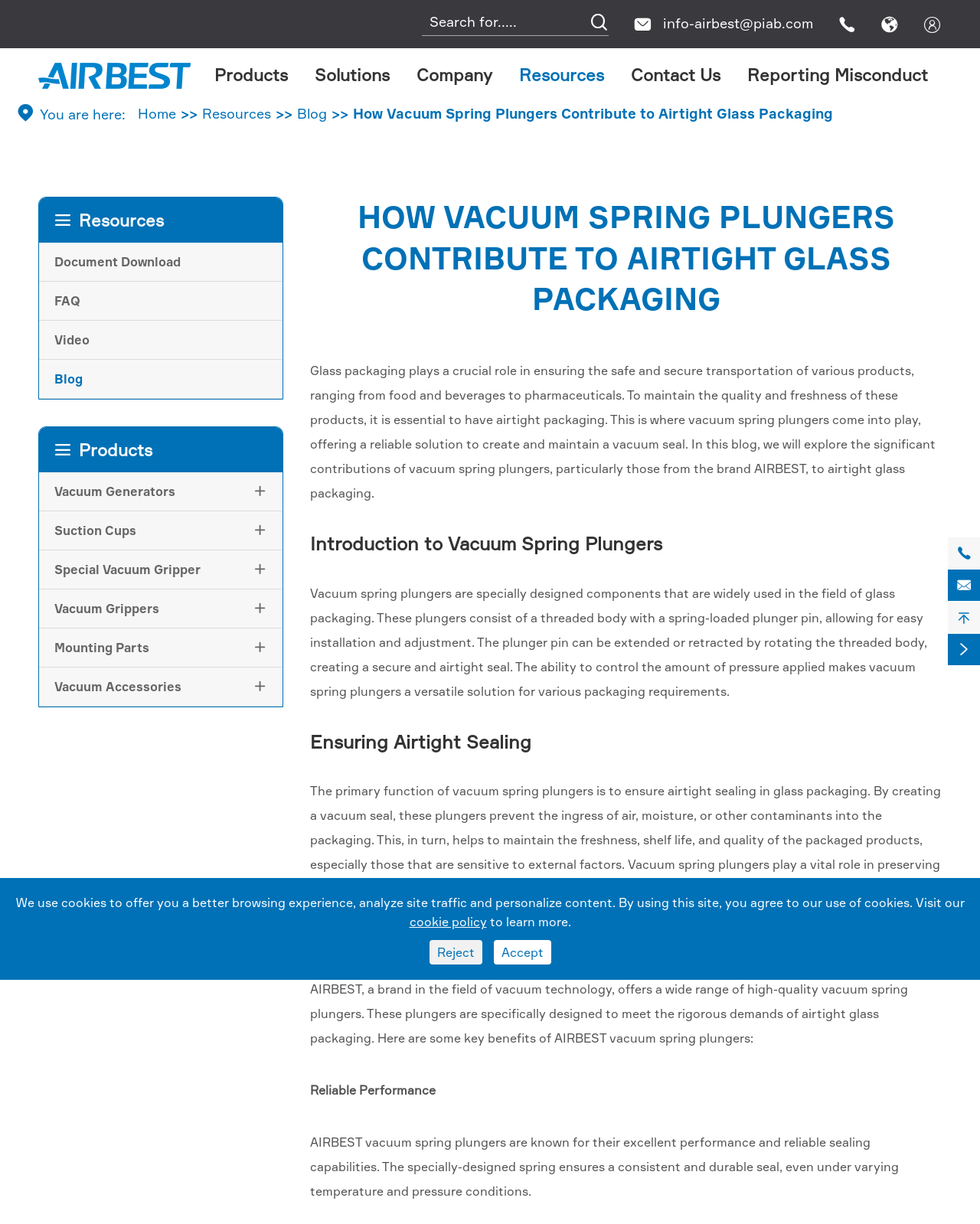What is the topic of the blog post?
Provide a short answer using one word or a brief phrase based on the image.

Airtight glass packaging